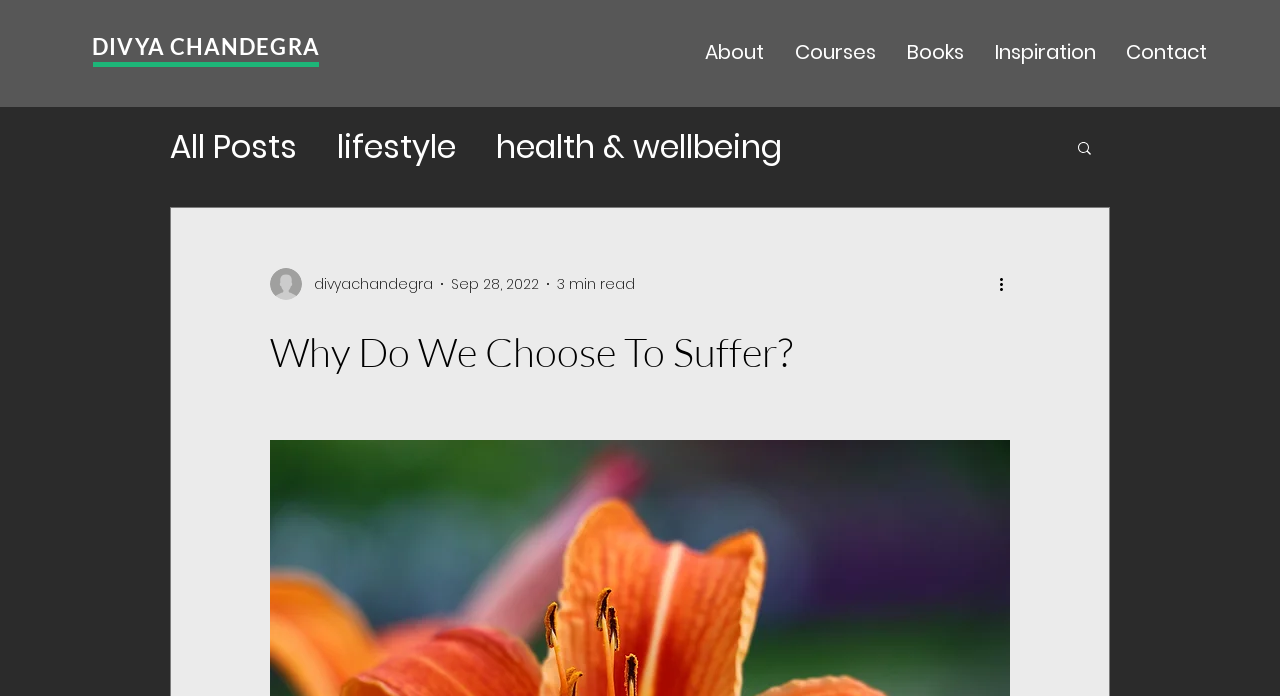What is the date of the latest article?
Please answer the question with a detailed and comprehensive explanation.

The date of the latest article is found in the generic element 'Sep 28, 2022', which is located below the writer's picture and above the article title.